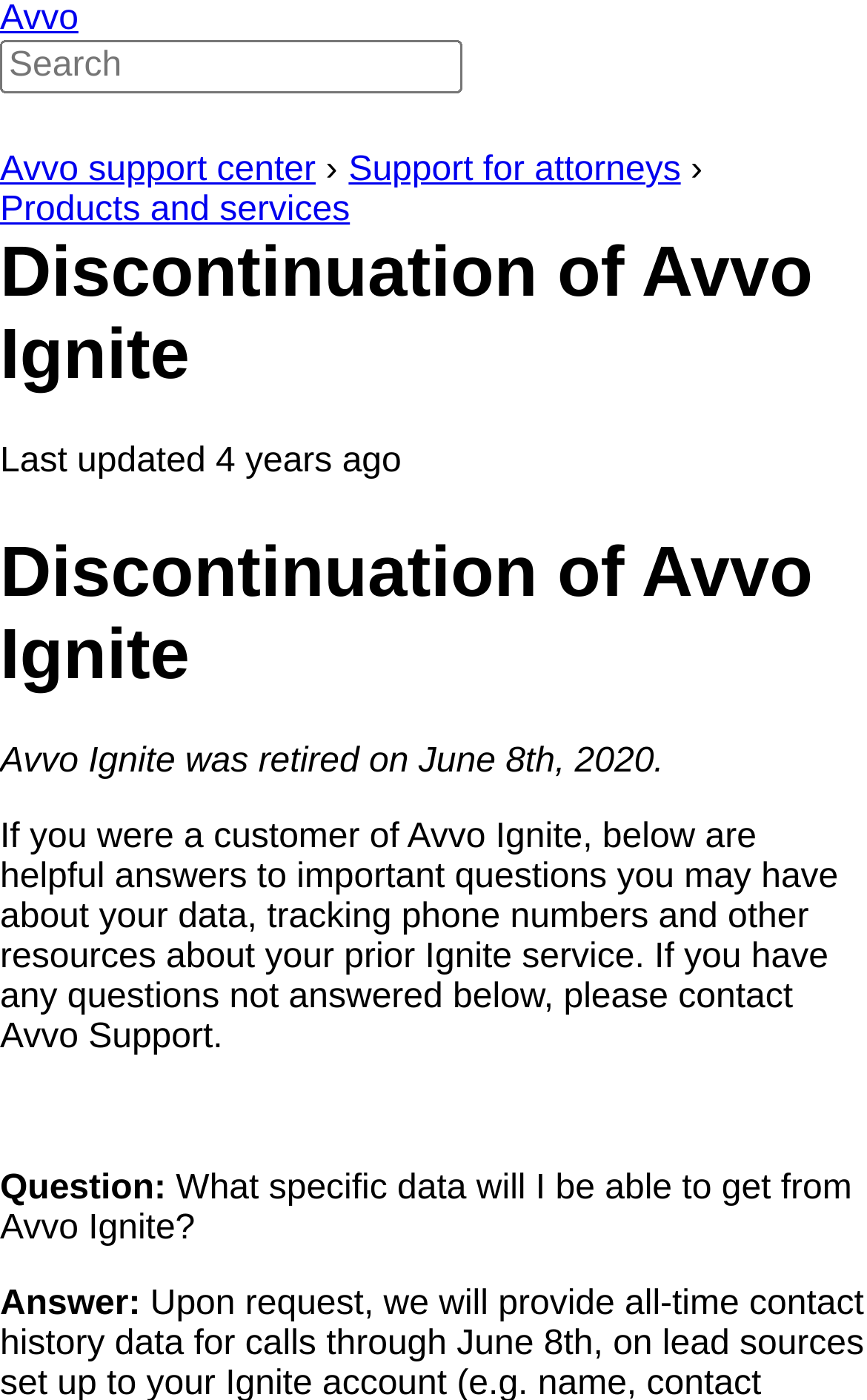Explain the webpage's layout and main content in detail.

The webpage is about the discontinuation of Avvo Ignite, a service that was retired on June 8th, 2020. At the top left of the page, there is a link to "Avvo" and a search bar that spans across the top of the page. Below the search bar, there are three list items: "Avvo support center", "Support for attorneys", and "Products and services", which are aligned horizontally.

The main content of the page starts with a header that reads "Discontinuation of Avvo Ignite". Below the header, there is a "Last updated" section that indicates the page was last updated on June 4, 2020, with a note that it was 4 years ago. 

The main text of the page explains that Avvo Ignite was retired and provides helpful answers to important questions that customers may have about their data, tracking phone numbers, and other resources related to their prior Ignite service. The text is divided into sections, with each section starting with a question, such as "What specific data will I be able to get from Avvo Ignite?", followed by an answer.